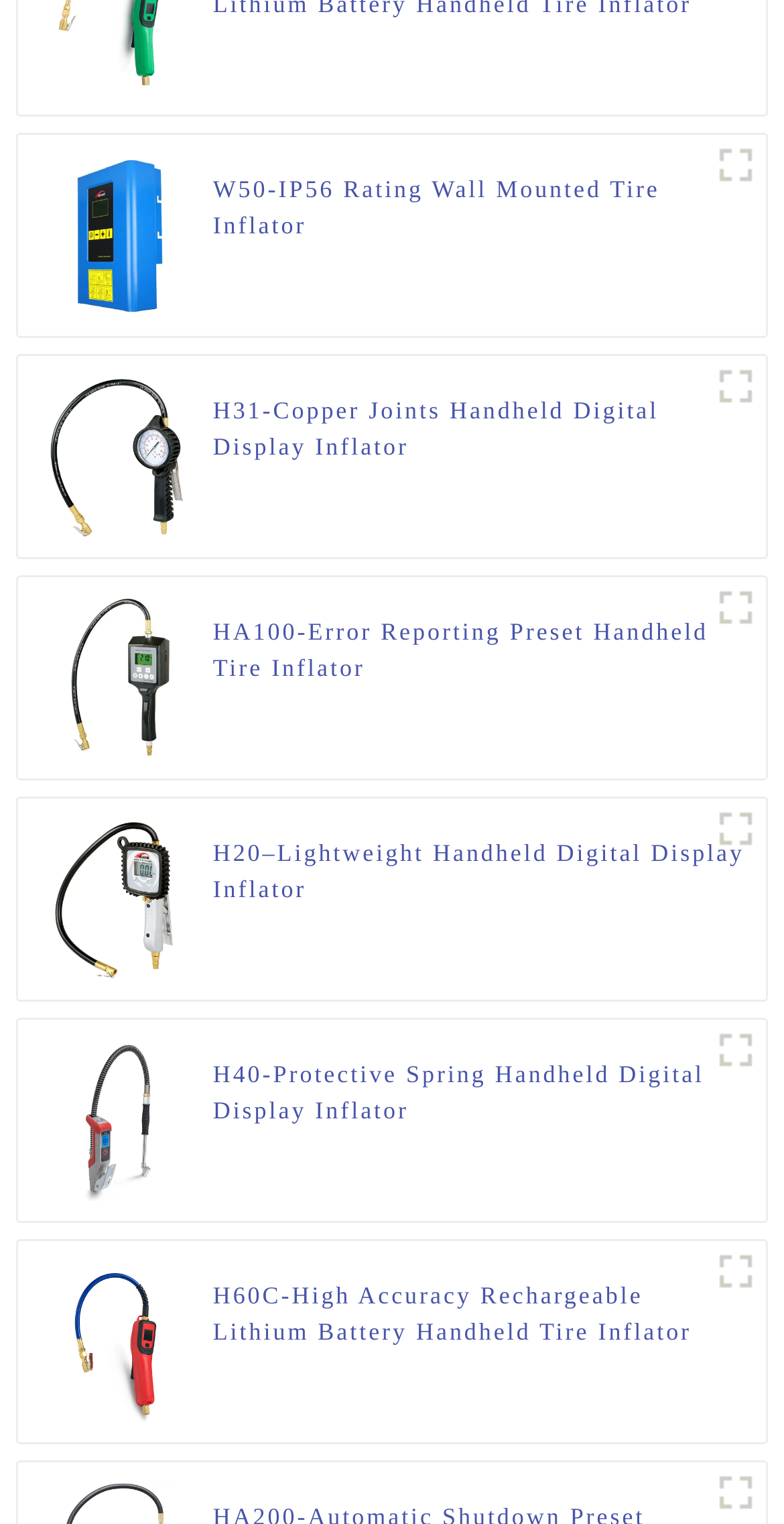Please predict the bounding box coordinates (top-left x, top-left y, bottom-right x, bottom-right y) for the UI element in the screenshot that fits the description: H20–Lightweight Handheld Digital Display Inflator

[0.272, 0.548, 0.952, 0.595]